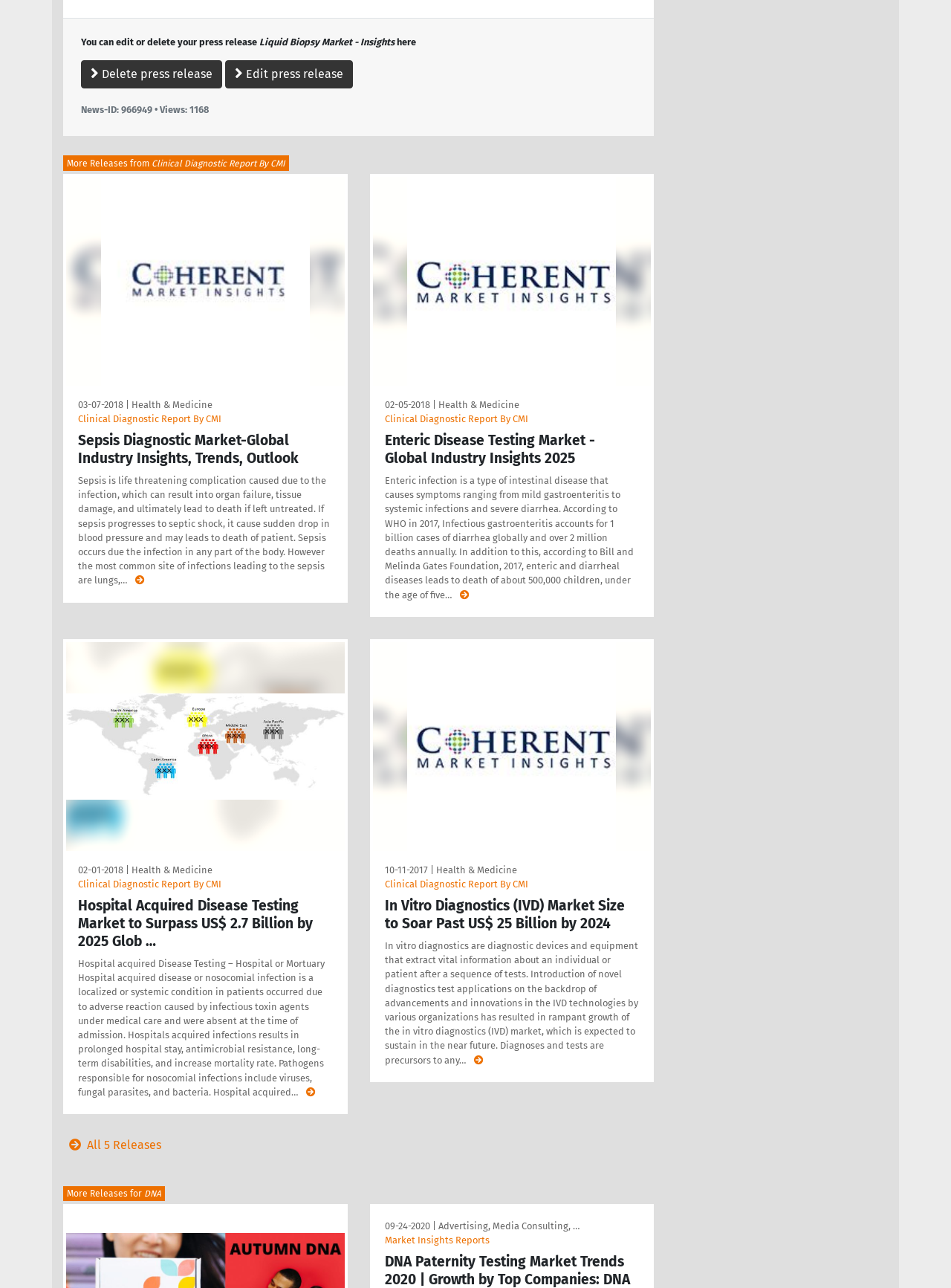How many press releases are available?
Please answer the question with a detailed and comprehensive explanation.

I counted the number of press releases listed on the webpage, and there are 5 of them.